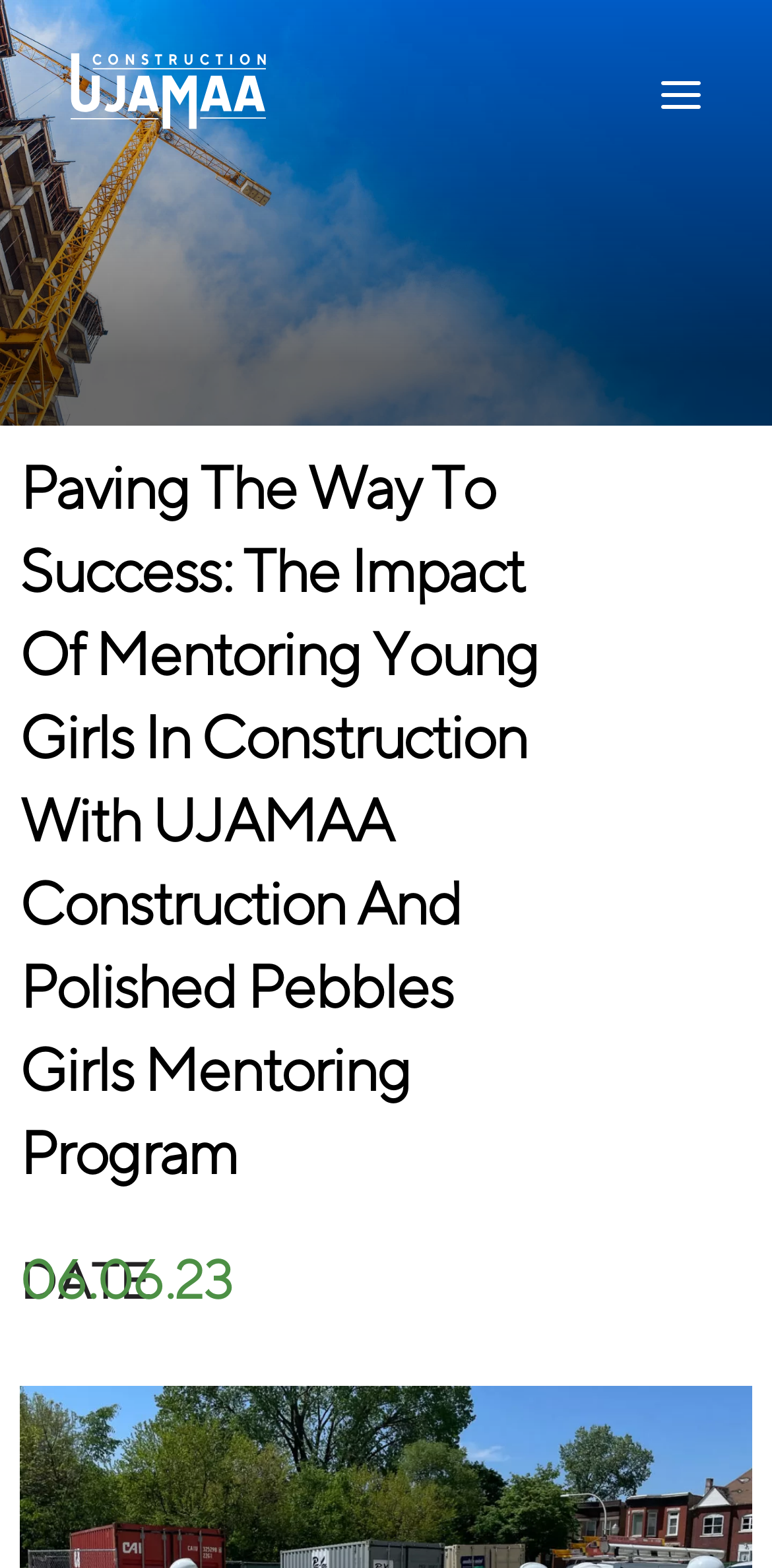What is the purpose of the button at the top right?
Refer to the image and give a detailed answer to the query.

The answer can be found by looking at the button at the top right of the webpage, which says 'Main Menu'. This button is likely a navigation element that allows users to access other parts of the website.